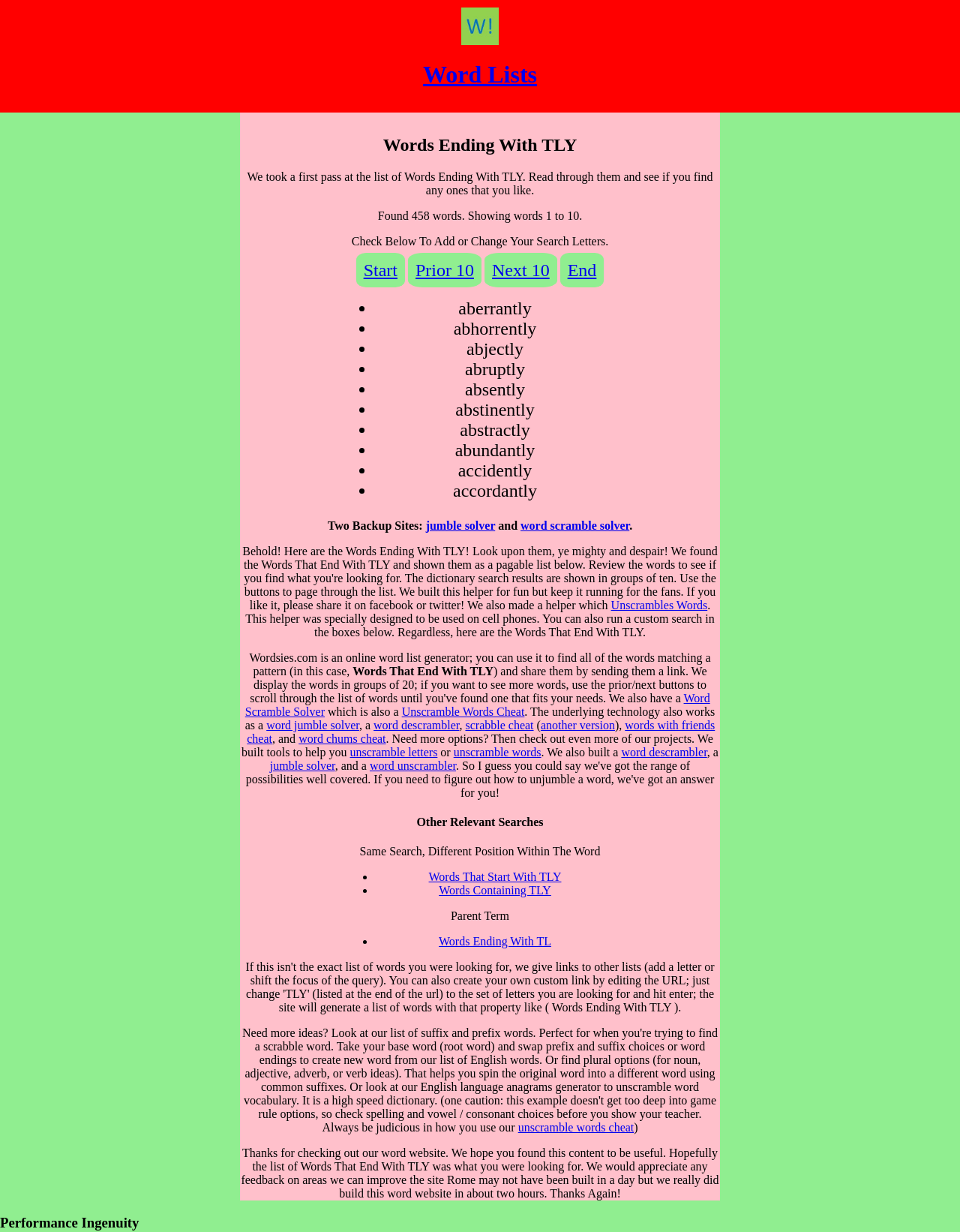Please provide a brief answer to the question using only one word or phrase: 
What is the purpose of the 'Start' and 'End' links?

To navigate the word list